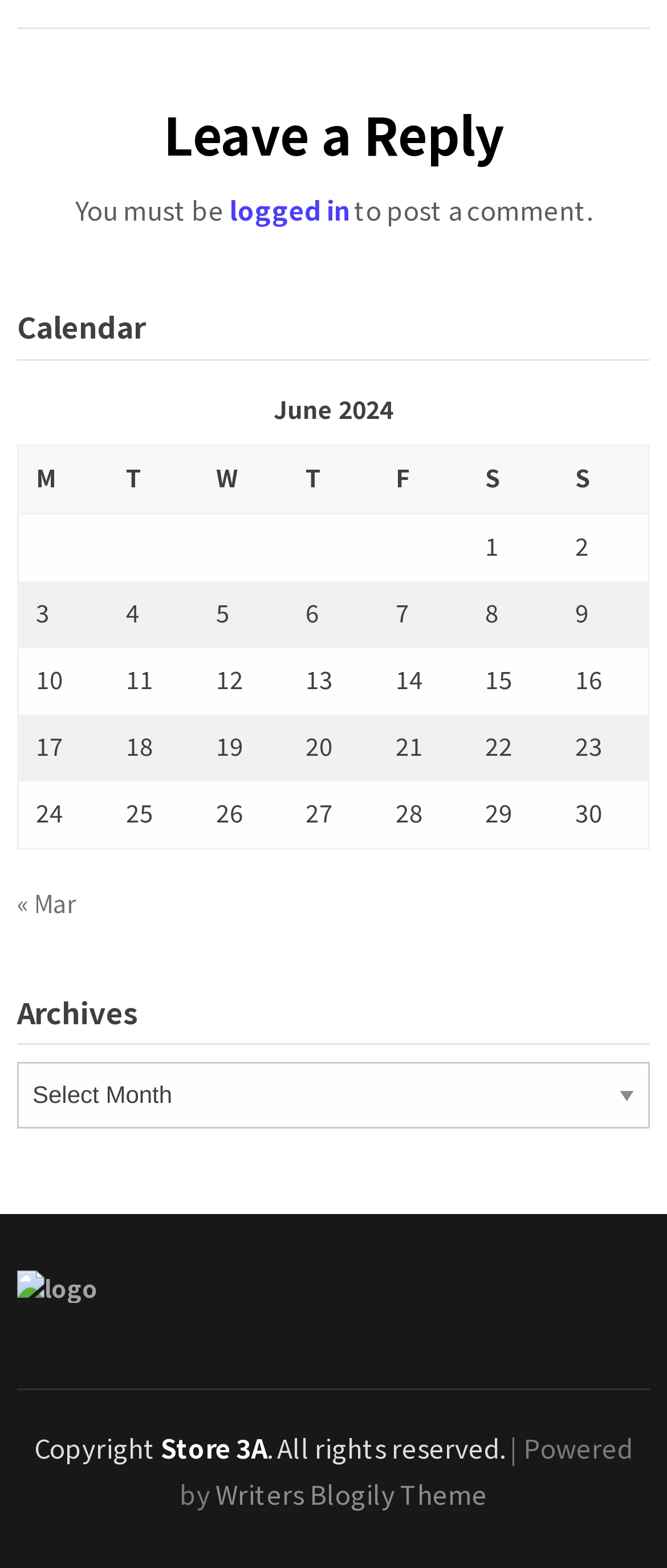What is the name of the theme used by the website? Analyze the screenshot and reply with just one word or a short phrase.

Writers Blogily Theme